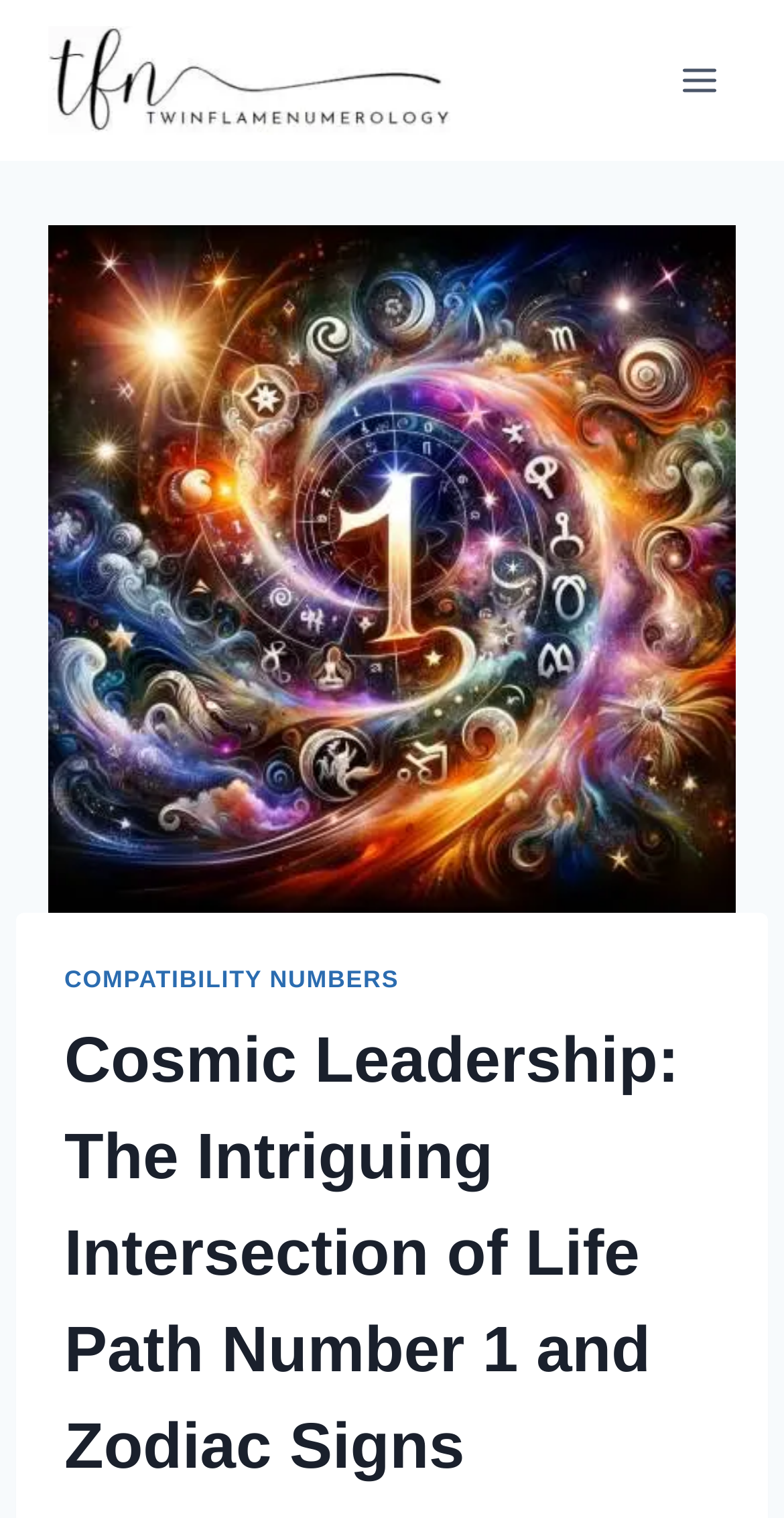Please provide a short answer using a single word or phrase for the question:
What is the topic of the blog post?

Life Path Number 1 and Zodiac Signs